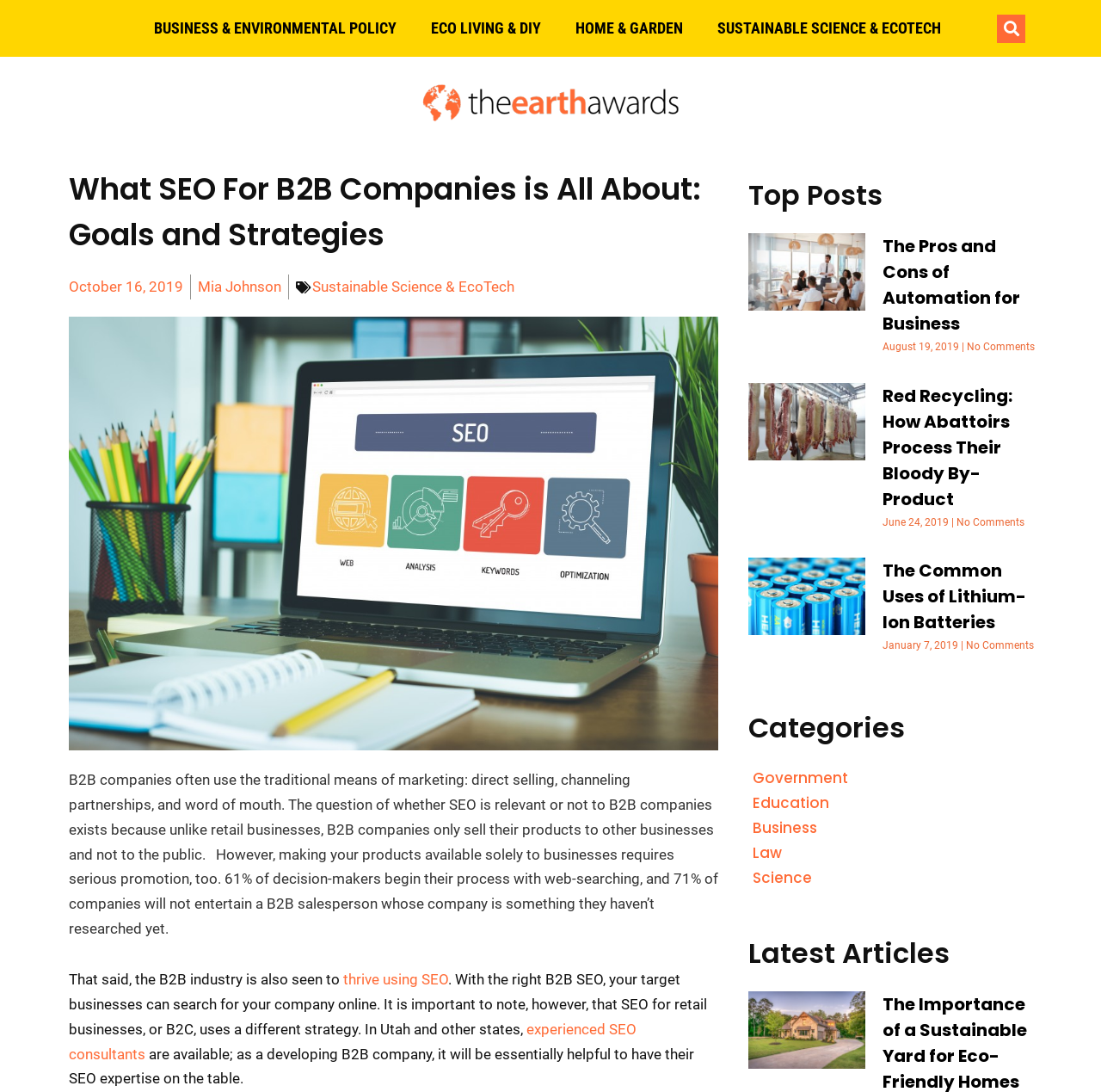What is the purpose of SEO for B2B companies?
Please provide a single word or phrase based on the screenshot.

To make products available to target businesses